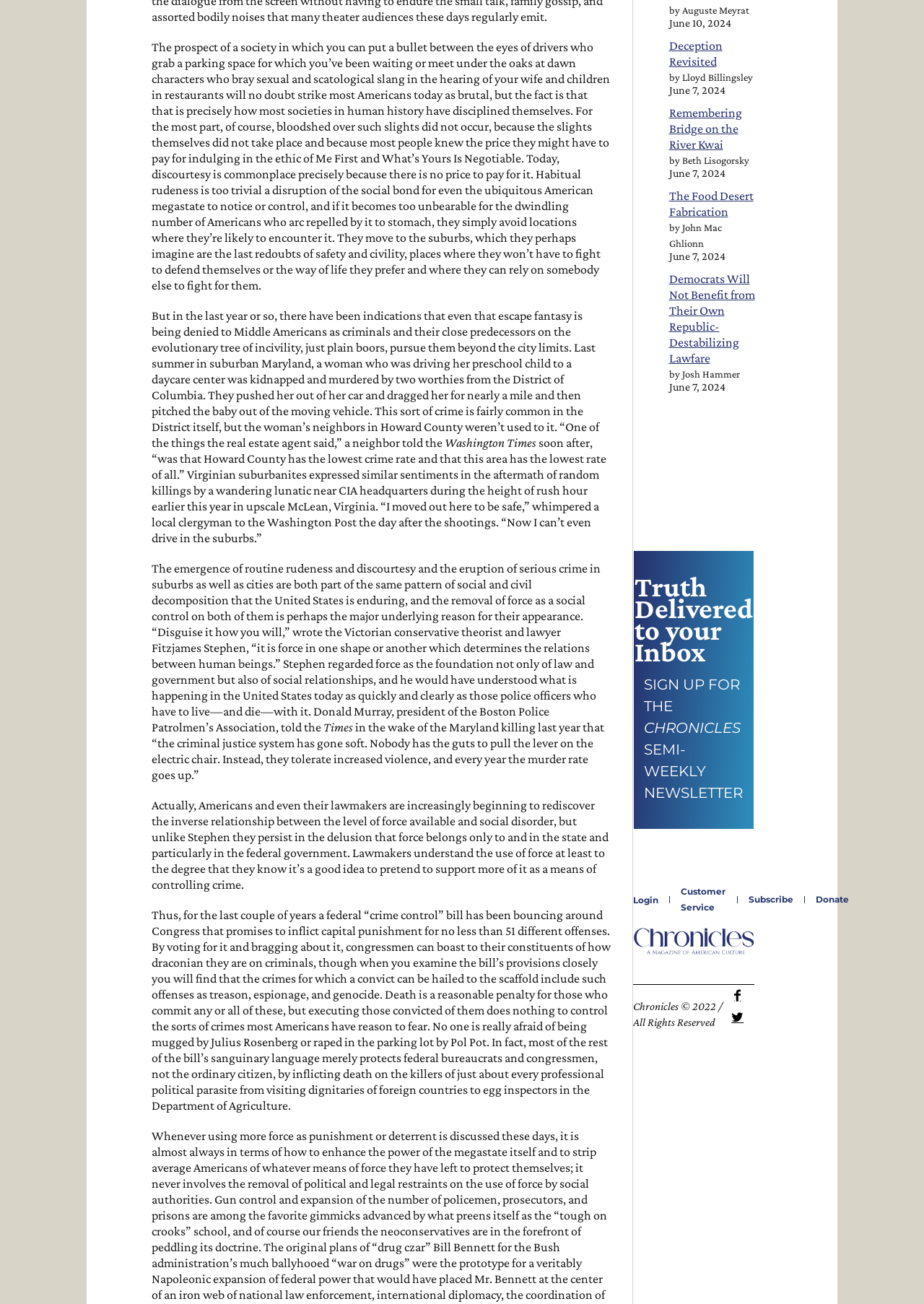Locate the bounding box coordinates of the element's region that should be clicked to carry out the following instruction: "Subscribe to the newsletter". The coordinates need to be four float numbers between 0 and 1, i.e., [left, top, right, bottom].

[0.81, 0.685, 0.859, 0.694]